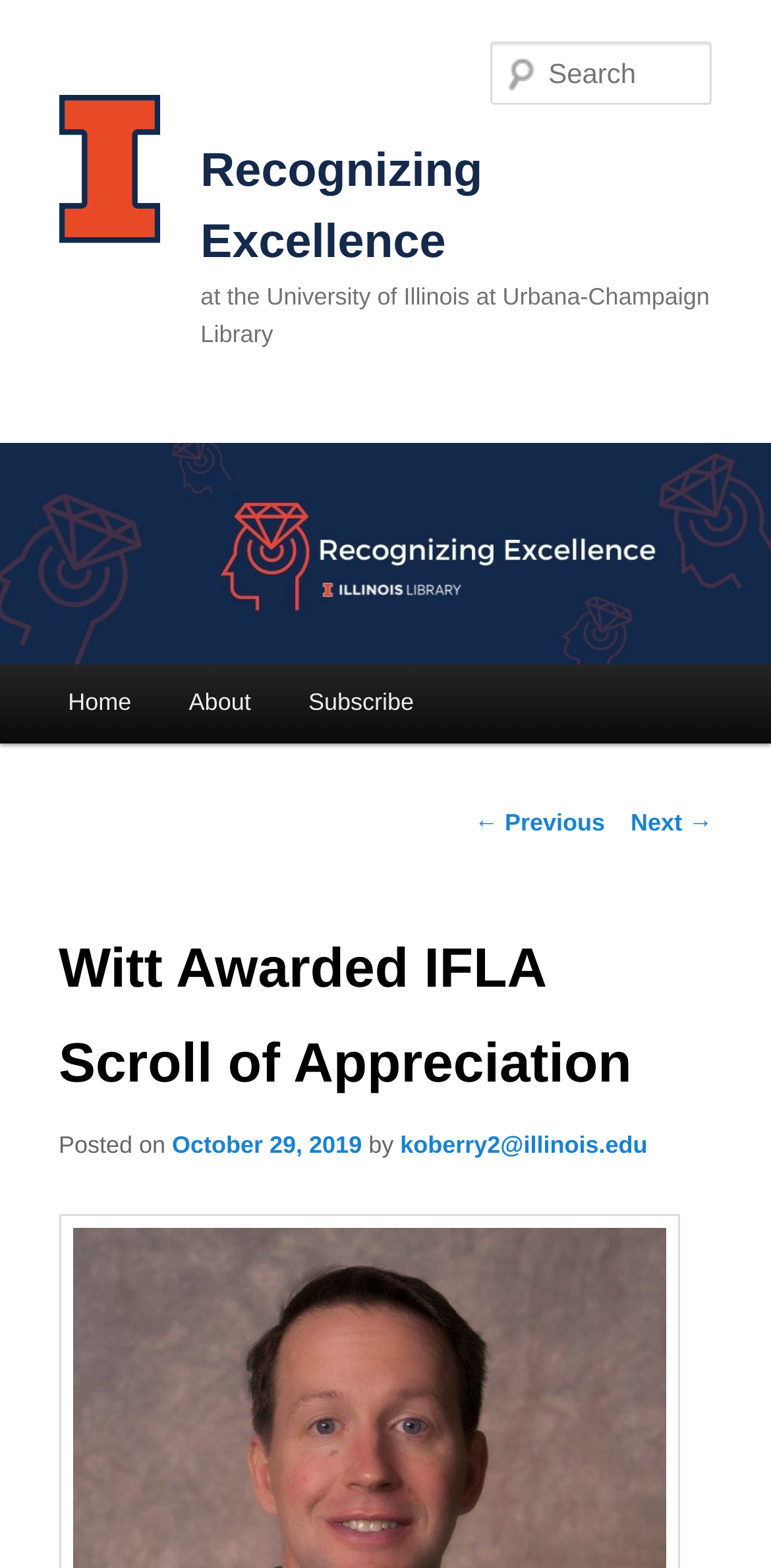Identify the bounding box for the UI element described as: "Subscribe". The coordinates should be four float numbers between 0 and 1, i.e., [left, top, right, bottom].

[0.363, 0.424, 0.574, 0.474]